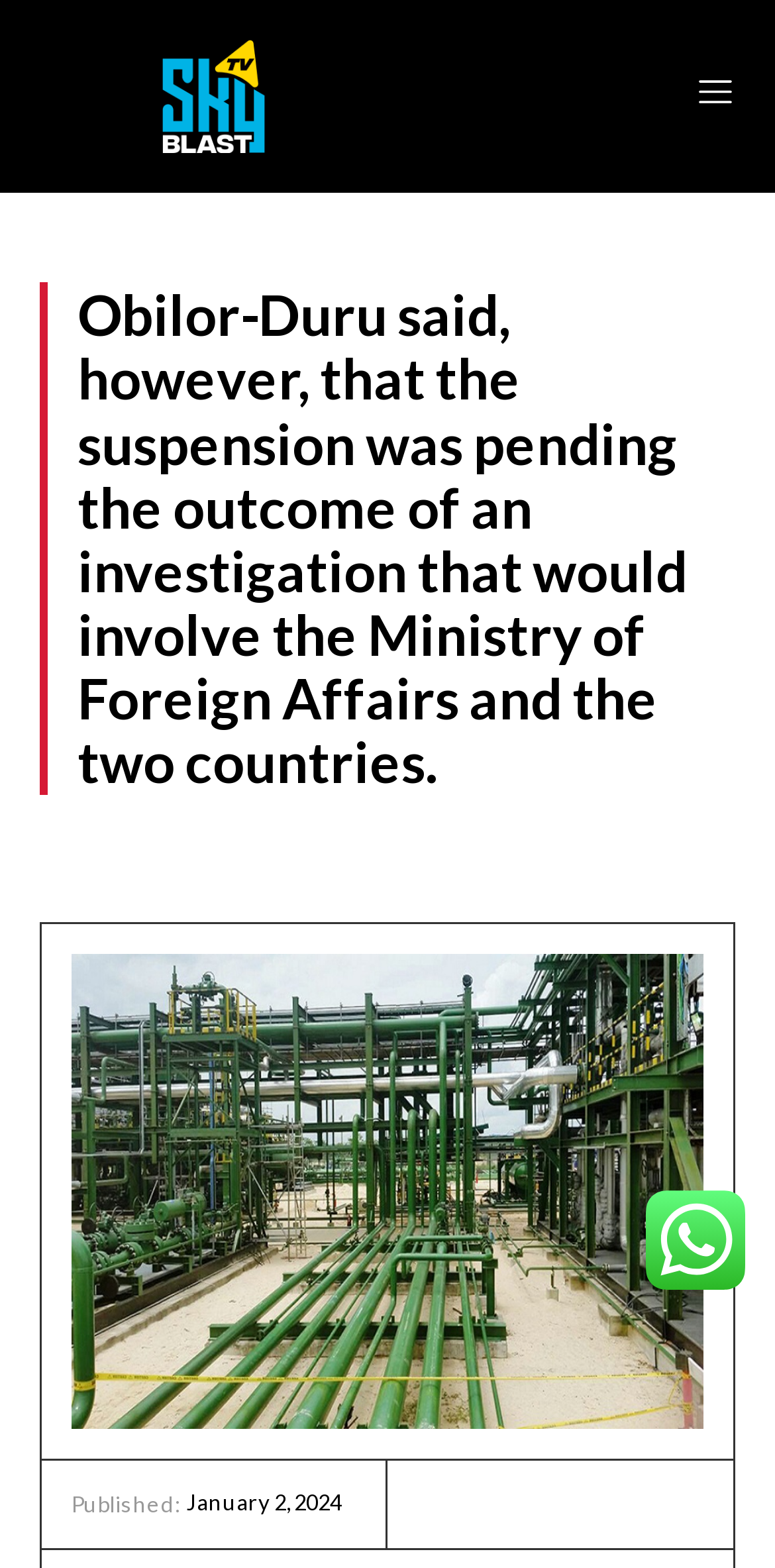Given the element description Business, predict the bounding box coordinates for the UI element in the webpage screenshot. The format should be (top-left x, top-left y, bottom-right x, bottom-right y), and the values should be between 0 and 1.

[0.051, 0.529, 0.2, 0.554]